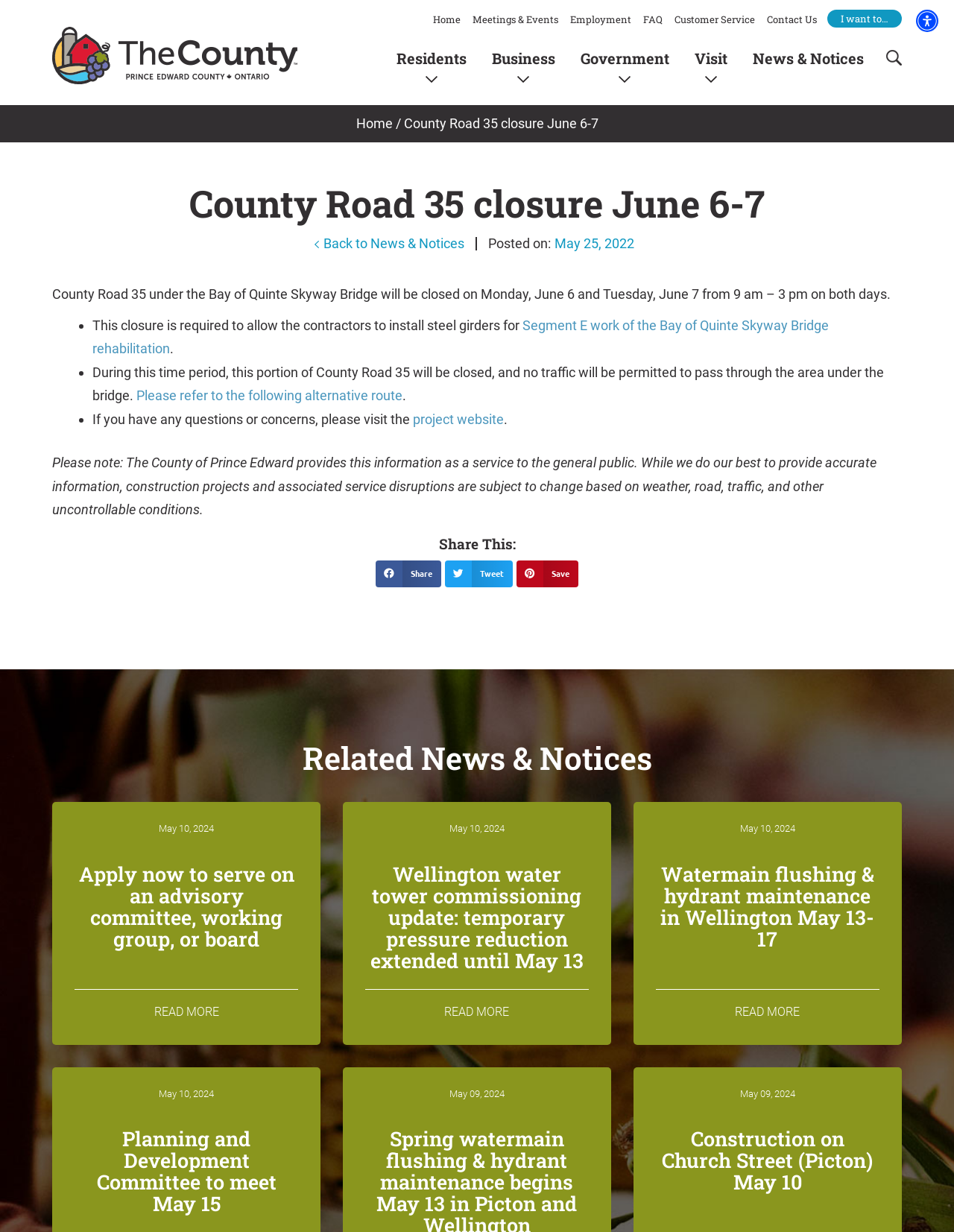Generate a comprehensive caption for the webpage you are viewing.

This webpage is about a municipal service in Prince Edward County, specifically announcing a road closure on County Road 35 under the Bay of Quinte Skyway Bridge on June 6 and 7. 

At the top of the page, there is an accessibility menu and a row of links to different sections of the website, including Home, Meetings & Events, Employment, and more. Below this, there is a search bar and a set of links to different categories, such as Residents, Business, Government, and Visit.

The main content of the page is a news article about the road closure, which is headed by a title "County Road 35 closure June 6-7" and a link to return to the News & Notices section. The article provides details about the closure, including the dates and times, and explains that it is necessary for the installation of steel girders for the Bay of Quinte Skyway Bridge rehabilitation. There are also alternative route instructions and contact information for those with questions or concerns.

Below the article, there are social media sharing buttons and a note about the accuracy of the information provided. 

The page also features a section titled "Related News & Notices" which lists four news articles with dates, headings, and links to read more. These articles appear to be about various municipal projects and updates.